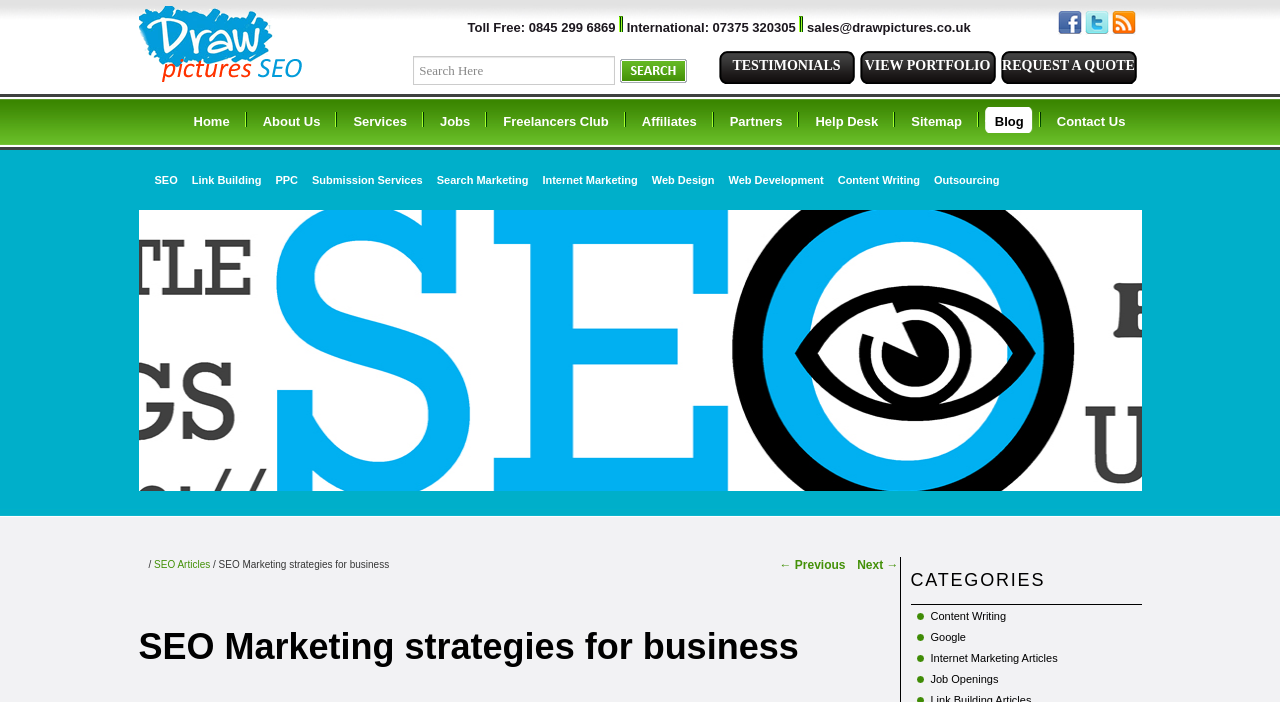What is the category of the blog post?
Please answer the question with a detailed and comprehensive explanation.

The category of the blog post can be found in the breadcrumbs section of the webpage, where it says 'SEO Articles > SEO Marketing strategies for business'.